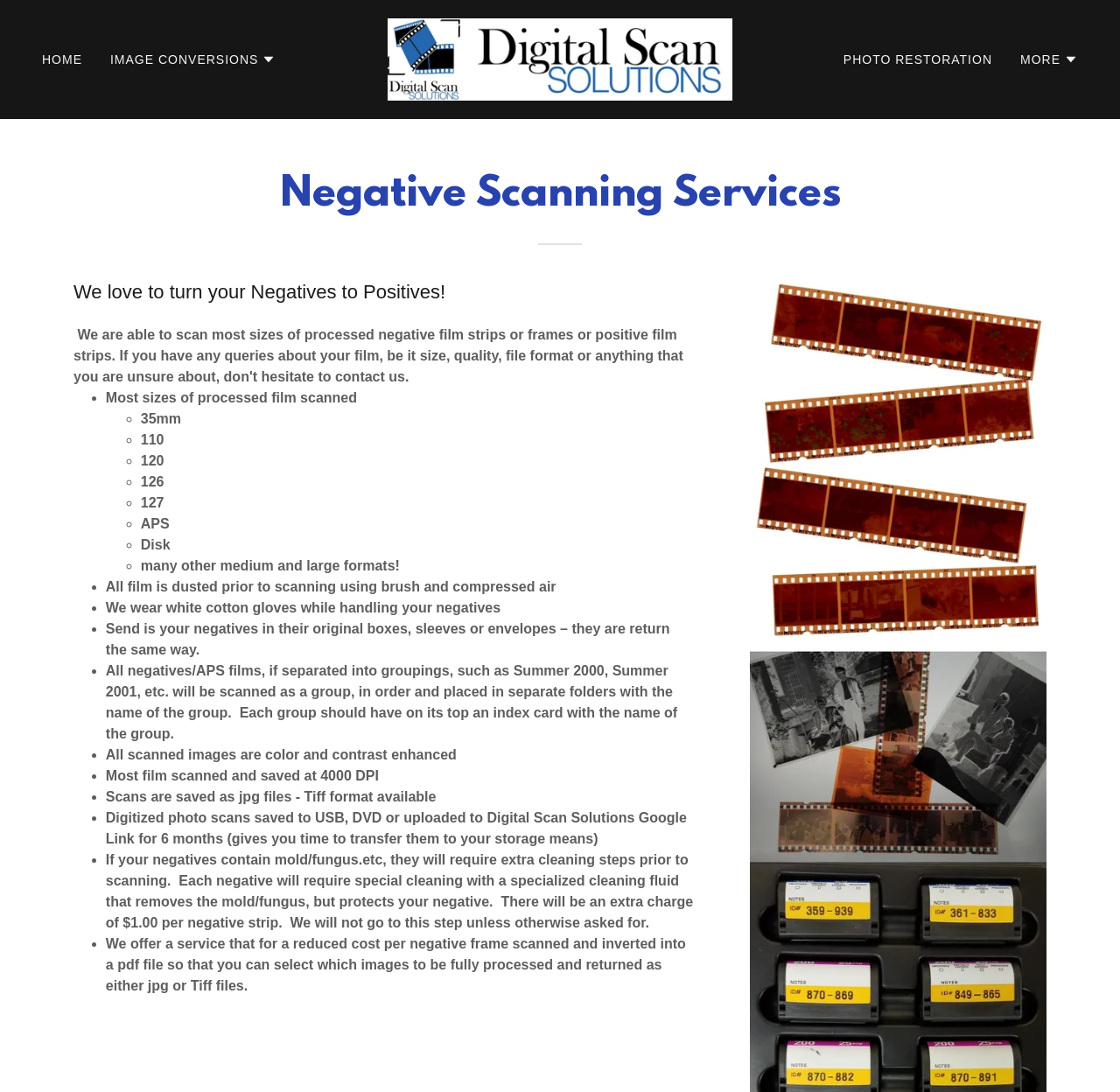What format are scanned images saved in?
Use the information from the screenshot to give a comprehensive response to the question.

The webpage states that scanned images are saved as jpg files, although it also mentions that Tiff format is available as an option. This suggests that jpg is the default or preferred format for saving scanned images.